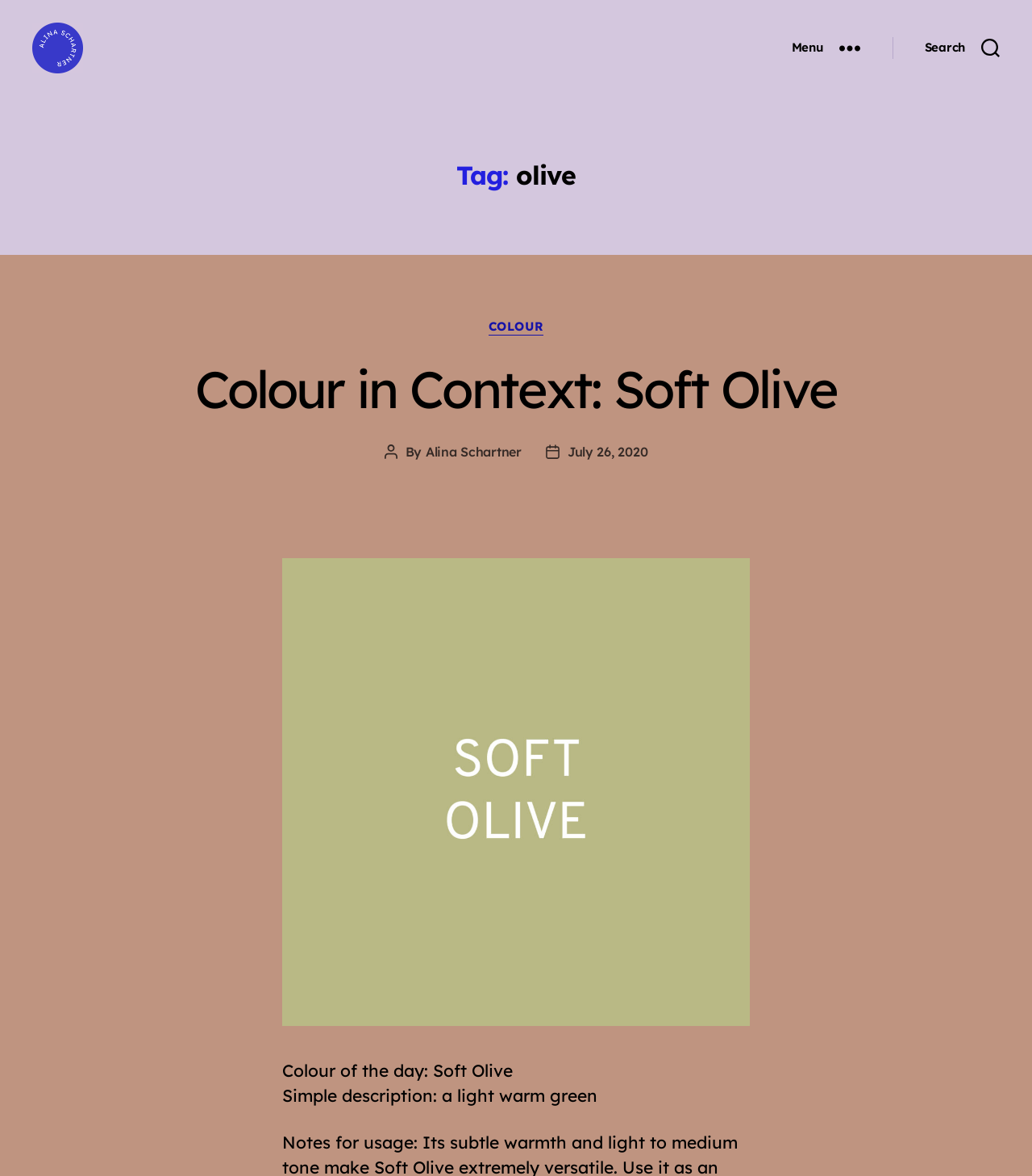Find the bounding box coordinates corresponding to the UI element with the description: "Colour". The coordinates should be formatted as [left, top, right, bottom], with values as floats between 0 and 1.

[0.473, 0.29, 0.527, 0.303]